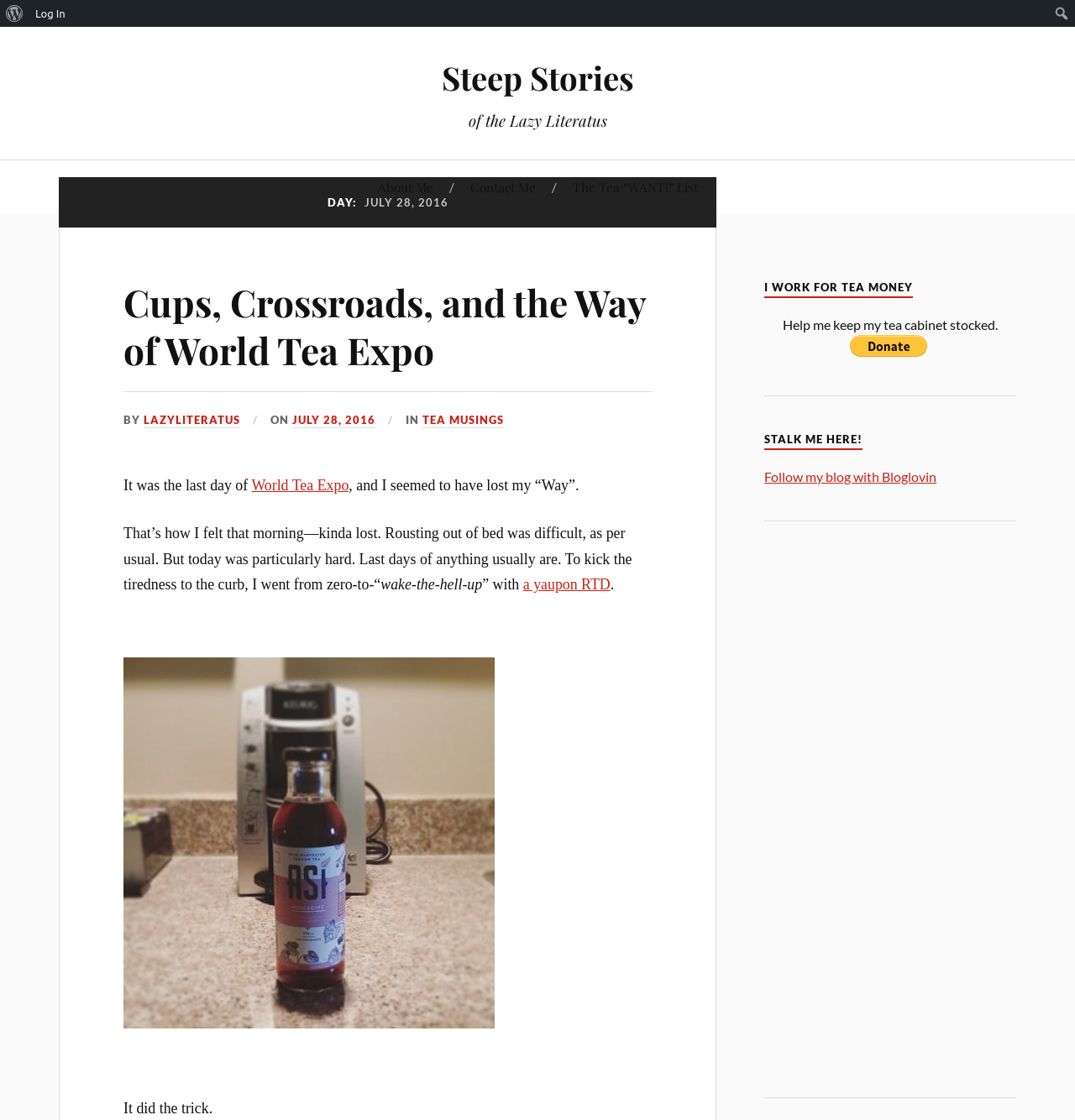Determine the bounding box coordinates for the area that needs to be clicked to fulfill this task: "Read Steep Stories". The coordinates must be given as four float numbers between 0 and 1, i.e., [left, top, right, bottom].

[0.411, 0.05, 0.589, 0.088]